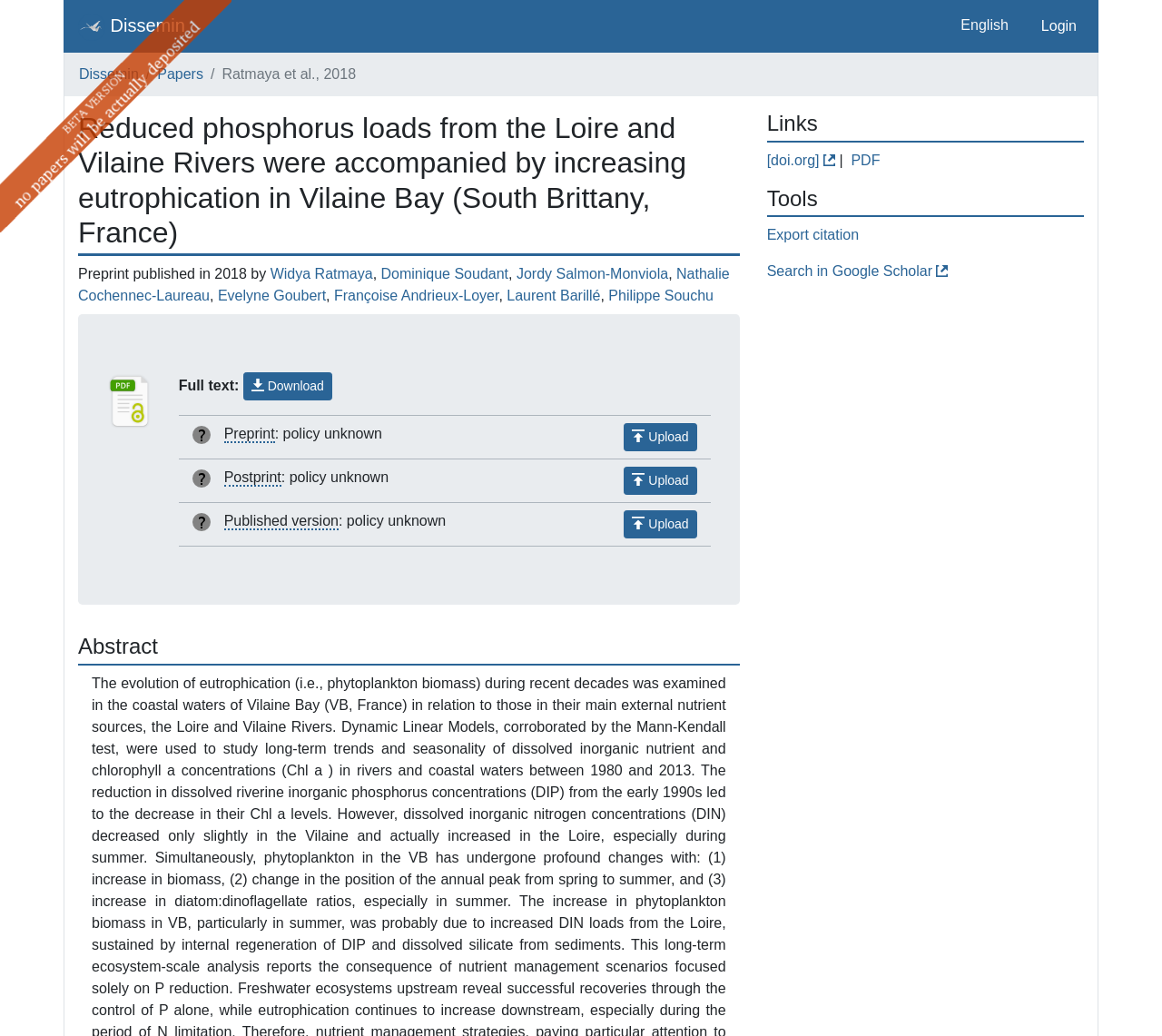What is the language selection dropdown located?
From the image, respond using a single word or phrase.

Top right corner